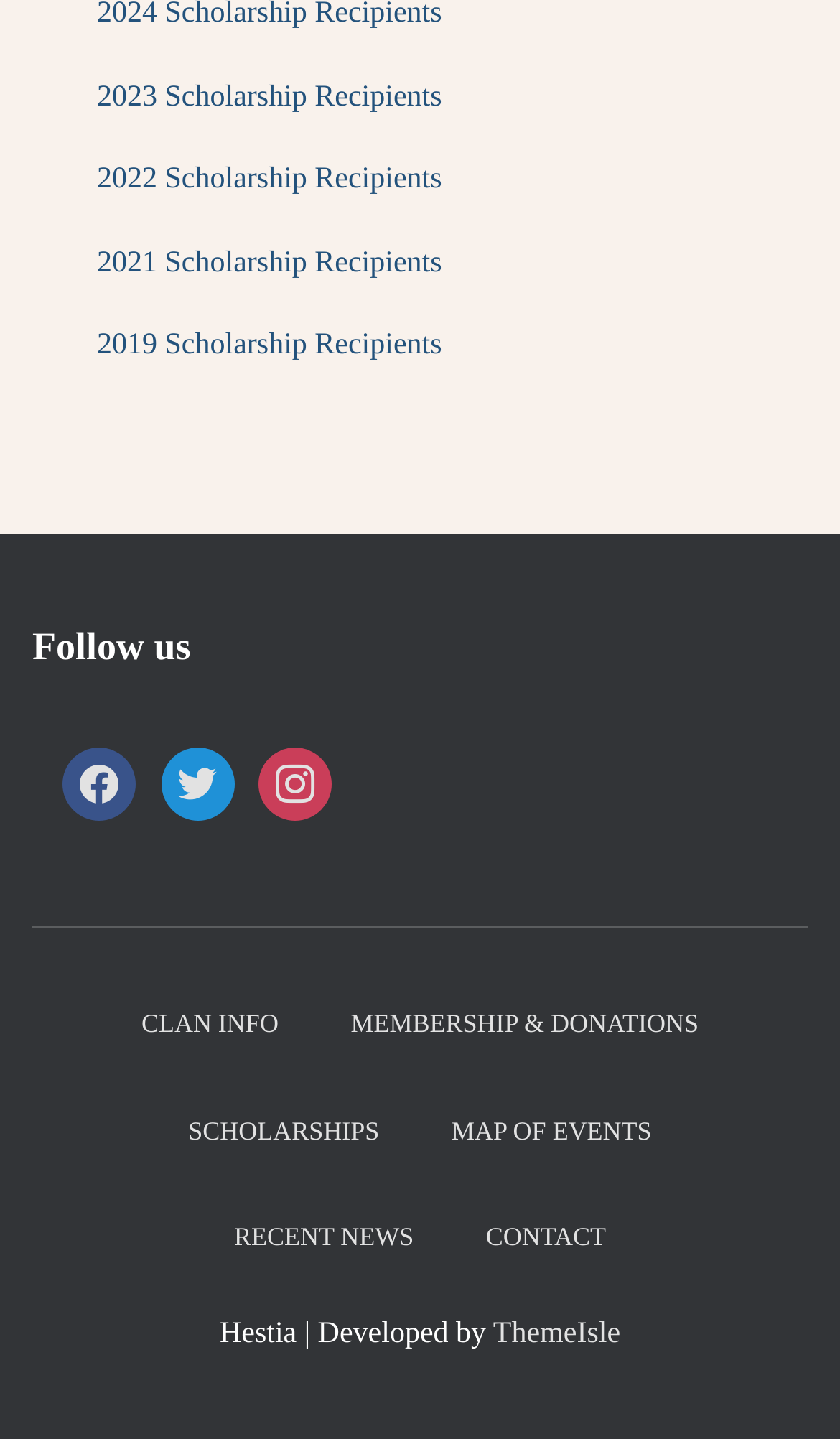Determine the bounding box coordinates of the region to click in order to accomplish the following instruction: "Contact us". Provide the coordinates as four float numbers between 0 and 1, specifically [left, top, right, bottom].

[0.54, 0.823, 0.76, 0.897]